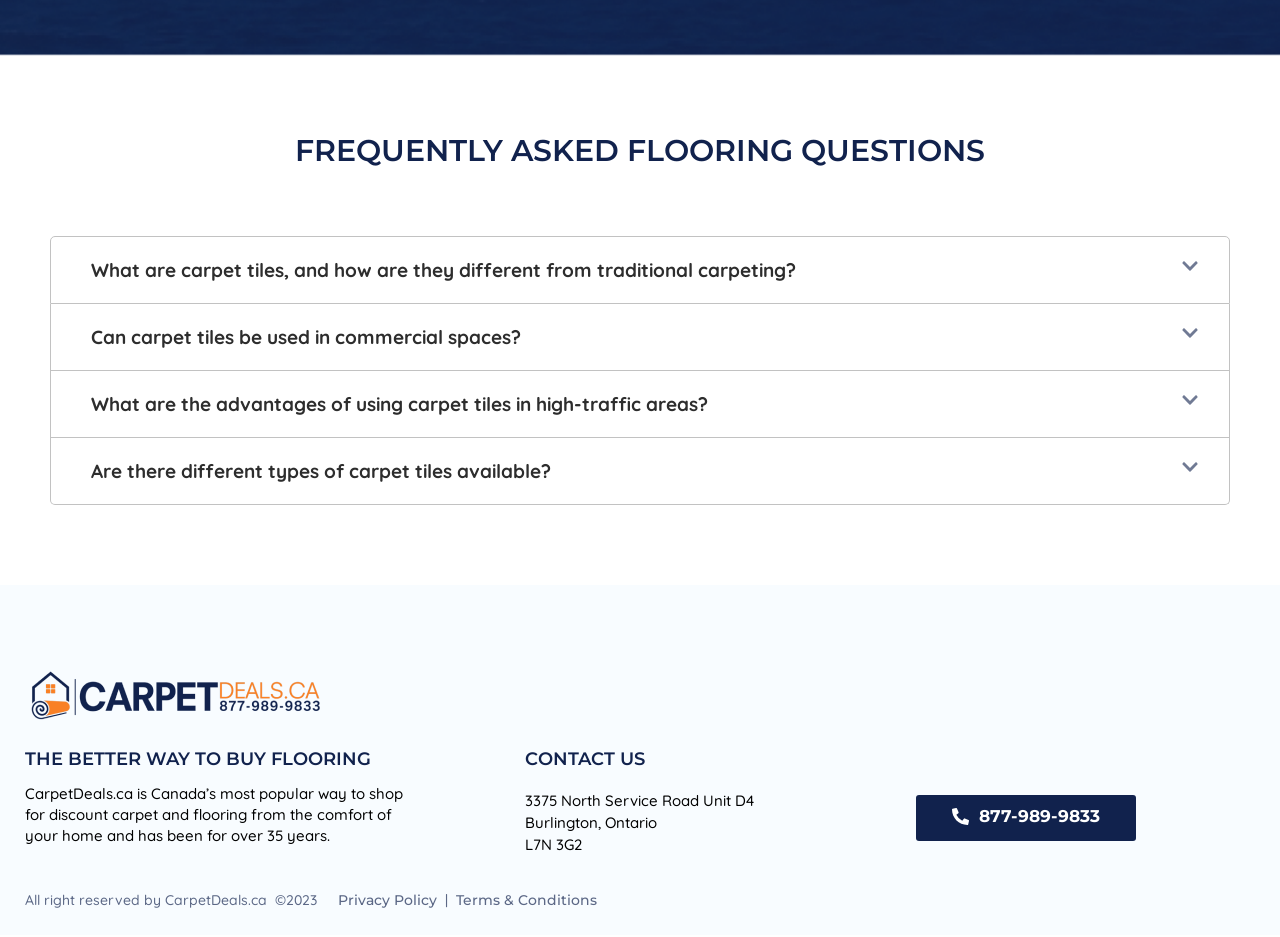Respond to the following question with a brief word or phrase:
What is the phone number mentioned on this webpage?

877-989-9833